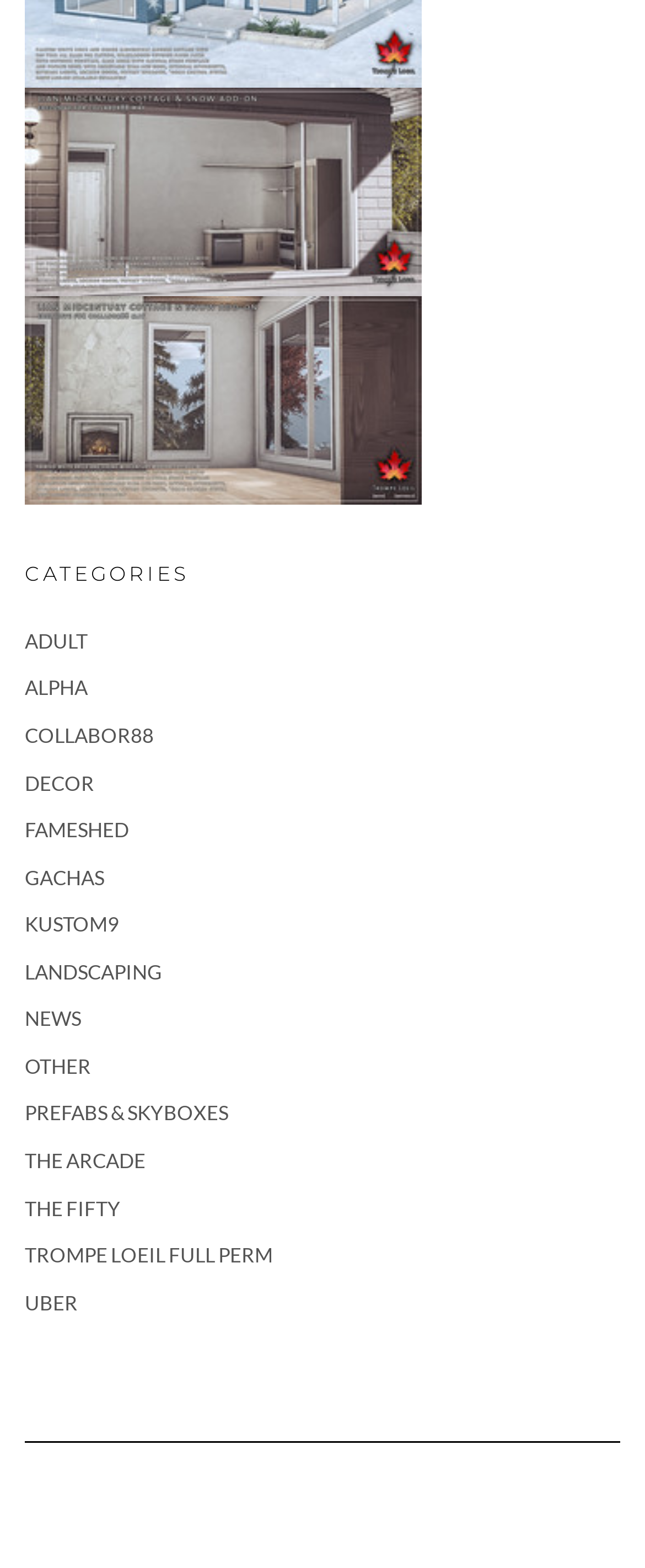Identify the bounding box coordinates of the area that should be clicked in order to complete the given instruction: "Visit TROMPE LOEIL FULL PERM". The bounding box coordinates should be four float numbers between 0 and 1, i.e., [left, top, right, bottom].

[0.038, 0.793, 0.423, 0.808]